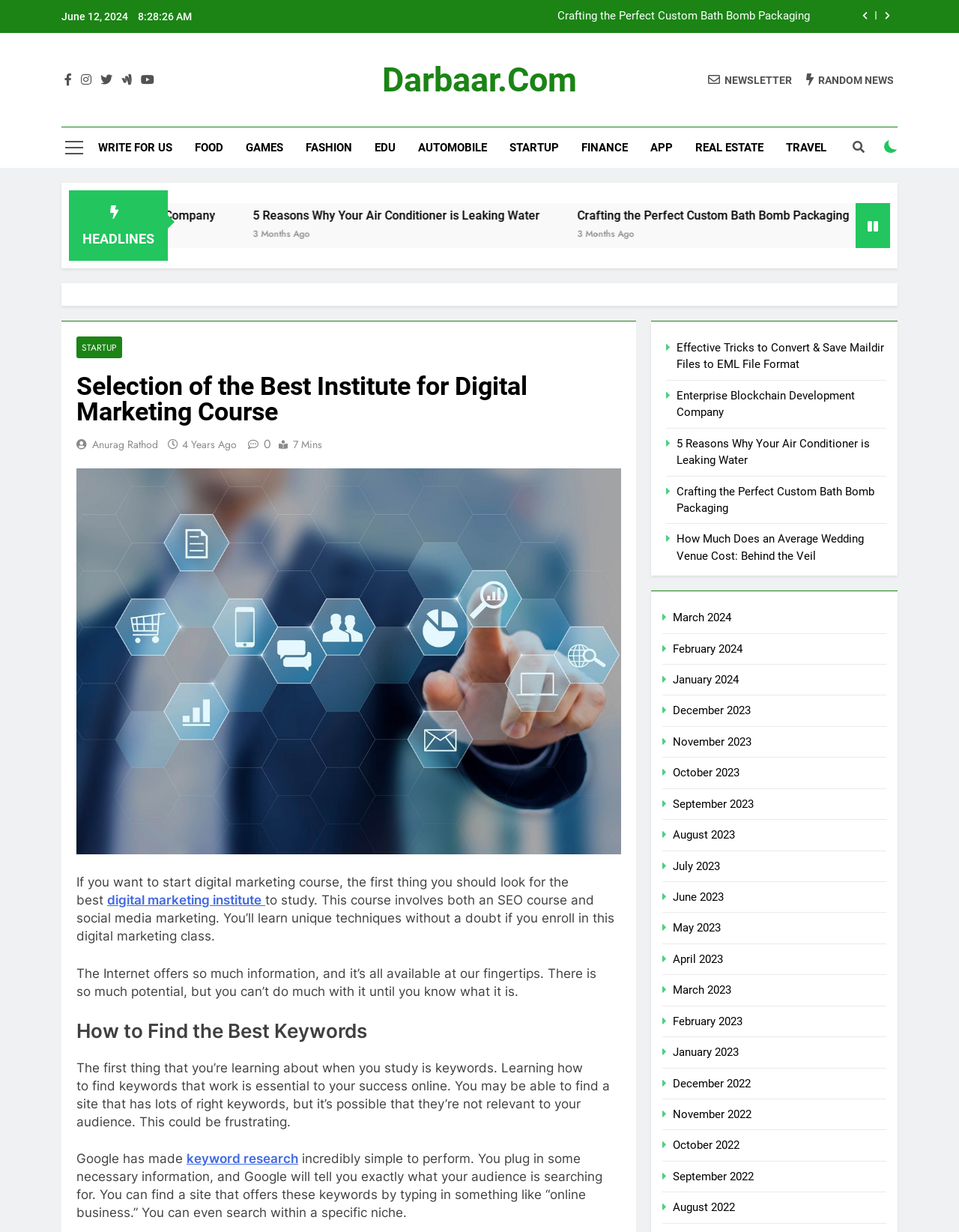Identify the bounding box of the HTML element described here: "Travel". Provide the coordinates as four float numbers between 0 and 1: [left, top, right, bottom].

[0.808, 0.103, 0.874, 0.136]